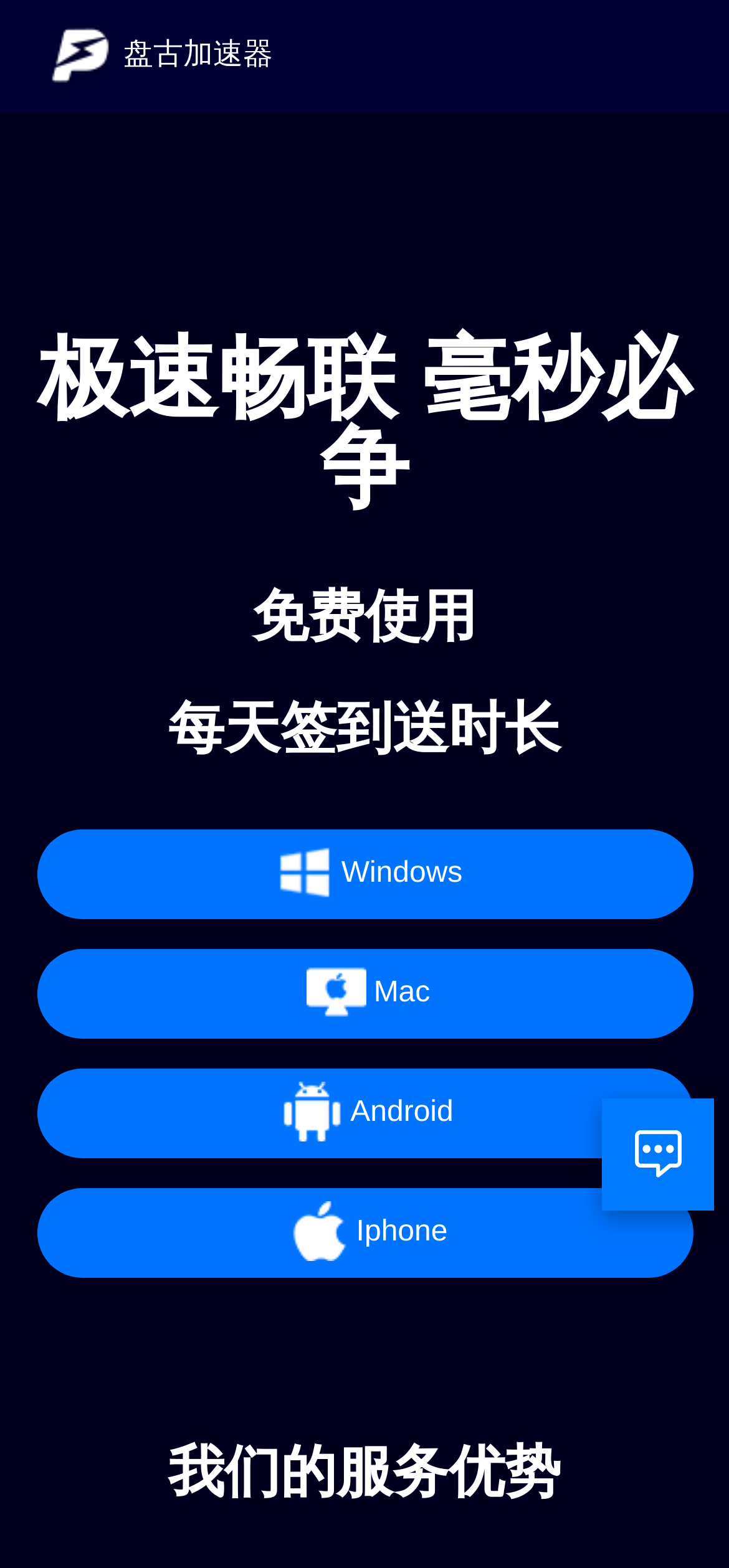Identify and provide the bounding box coordinates of the UI element described: "Iphone". The coordinates should be formatted as [left, top, right, bottom], with each number being a float between 0 and 1.

[0.05, 0.757, 0.95, 0.815]